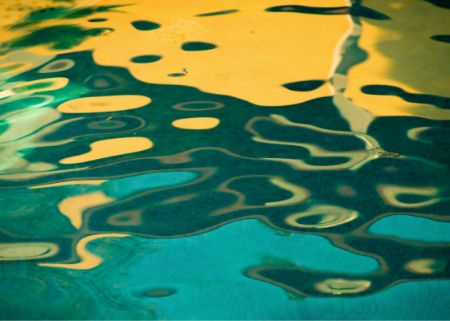Offer a detailed explanation of the image.

This image captures a mesmerizing reflection in water, showcasing a vibrant interplay of colors and patterns. The surface of the water exhibits a stunning blend of deep teal and lush emerald hues, interspersed with warm yellow and golden tones. The rippling effect creates an abstract canvas, transforming the scene into a captivating visual experience. Each ripple adds depth, suggesting movement and life beneath the surface while also mirroring the surroundings with a painterly quality. This evocative depiction of reflections invites viewers to immerse themselves in its tranquil beauty.